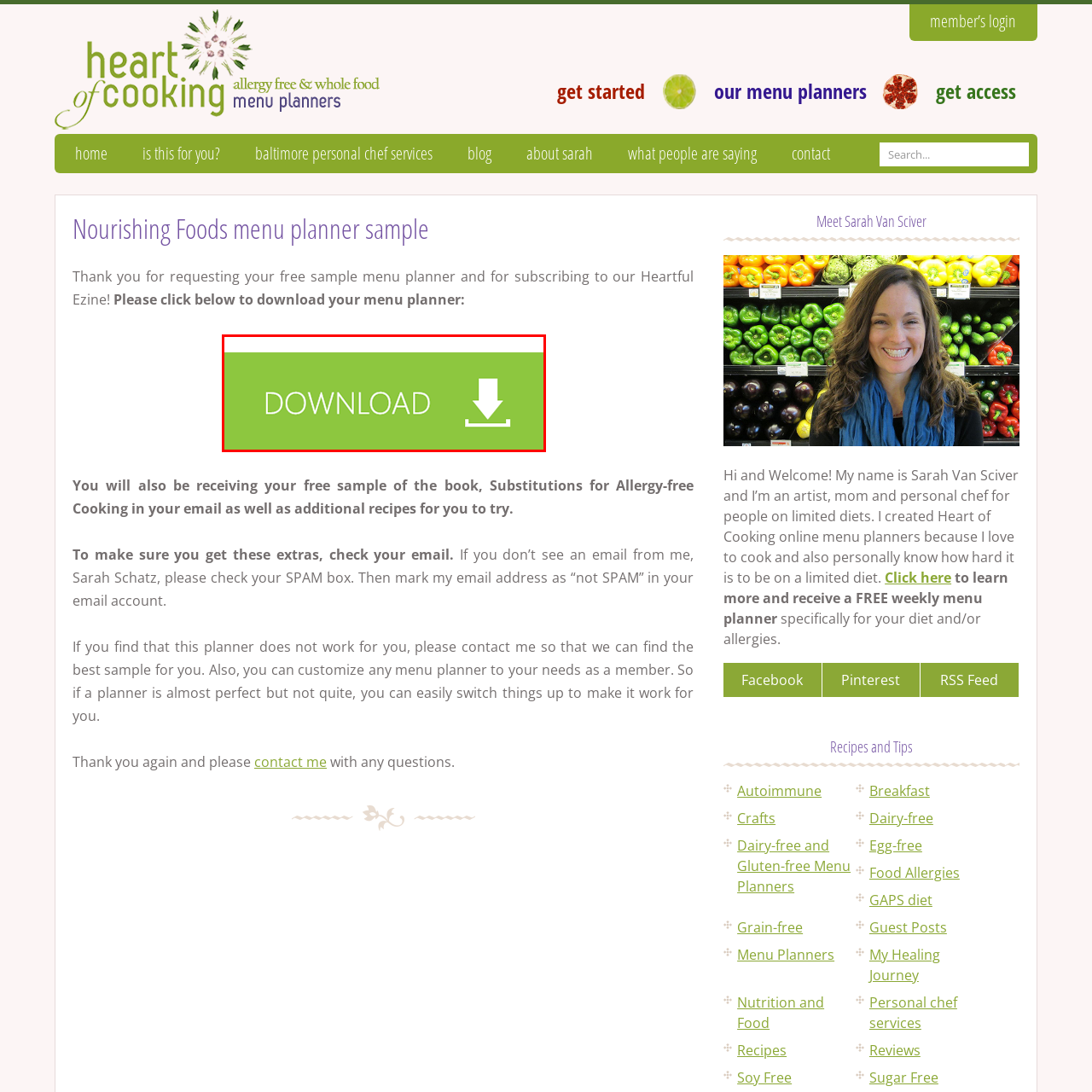Generate a detailed caption for the image that is outlined by the red border.

This image features a prominent green button labeled "DOWNLOAD," designed for users to easily access downloadable content. The button's vibrant color and clear text emphasize its importance, inviting visitors to click for a seamless download experience. This functionality is likely tied to a free sample menu planner offered through the Nourishing Foods menu planner site, which aims to assist individuals with dietary restrictions. The button serves as a direct call to action, encouraging engagement and making it convenient for users to obtain helpful resources for their dietary needs.